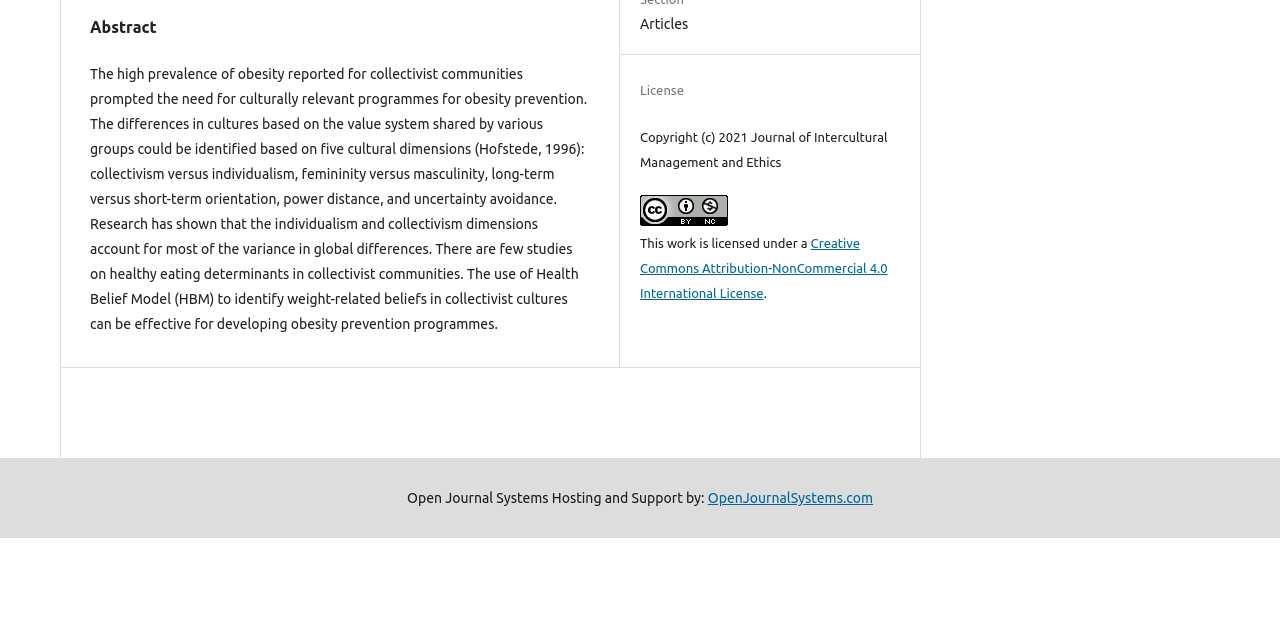Based on the element description: "OpenJournalSystems.com", identify the UI element and provide its bounding box coordinates. Use four float numbers between 0 and 1, [left, top, right, bottom].

[0.553, 0.765, 0.682, 0.79]